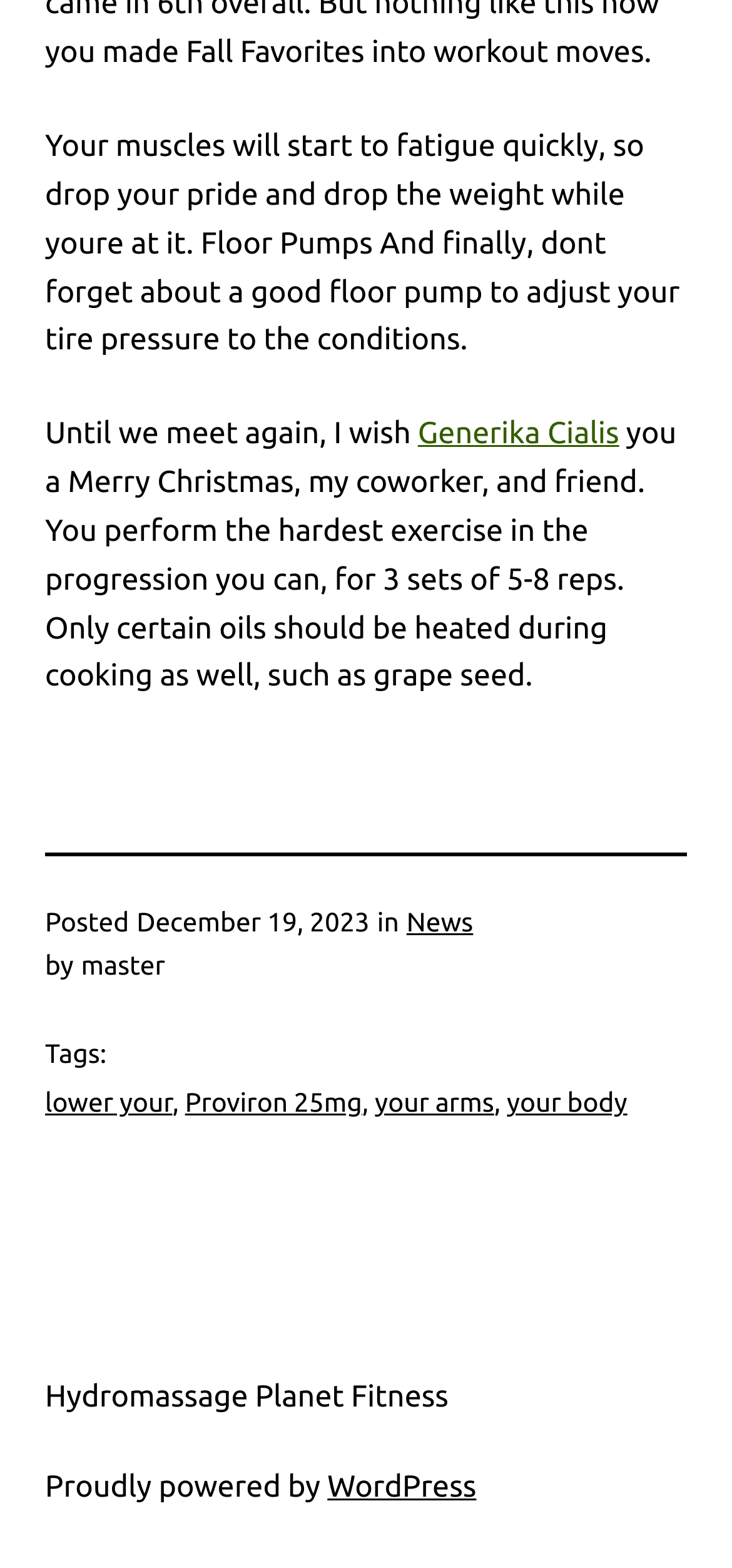Determine the bounding box coordinates of the clickable region to carry out the instruction: "Navigate to the 'Eco Innovation | Time is money and money is time' page".

None